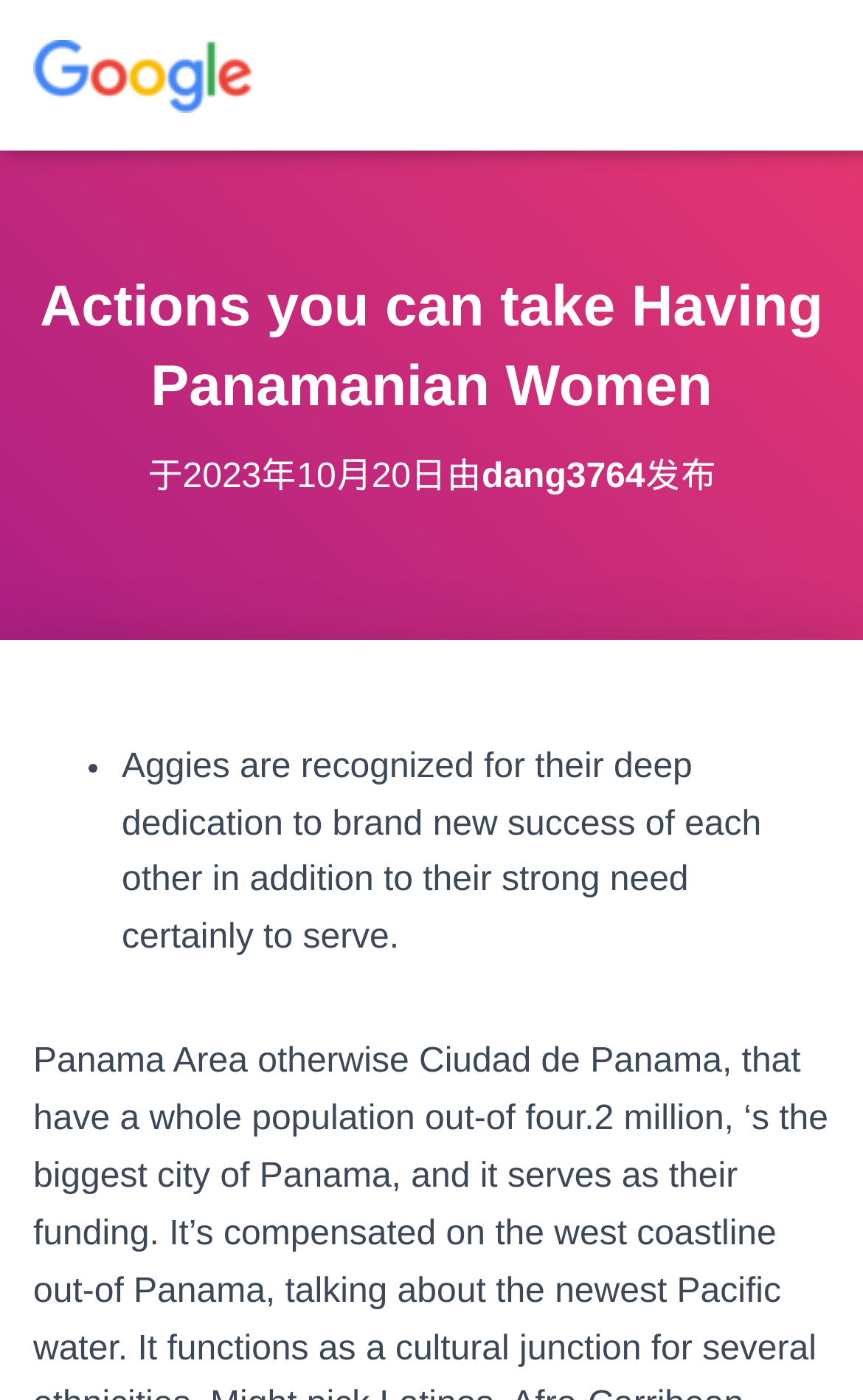What is the logo of the website?
Answer with a single word or phrase, using the screenshot for reference.

超人seo